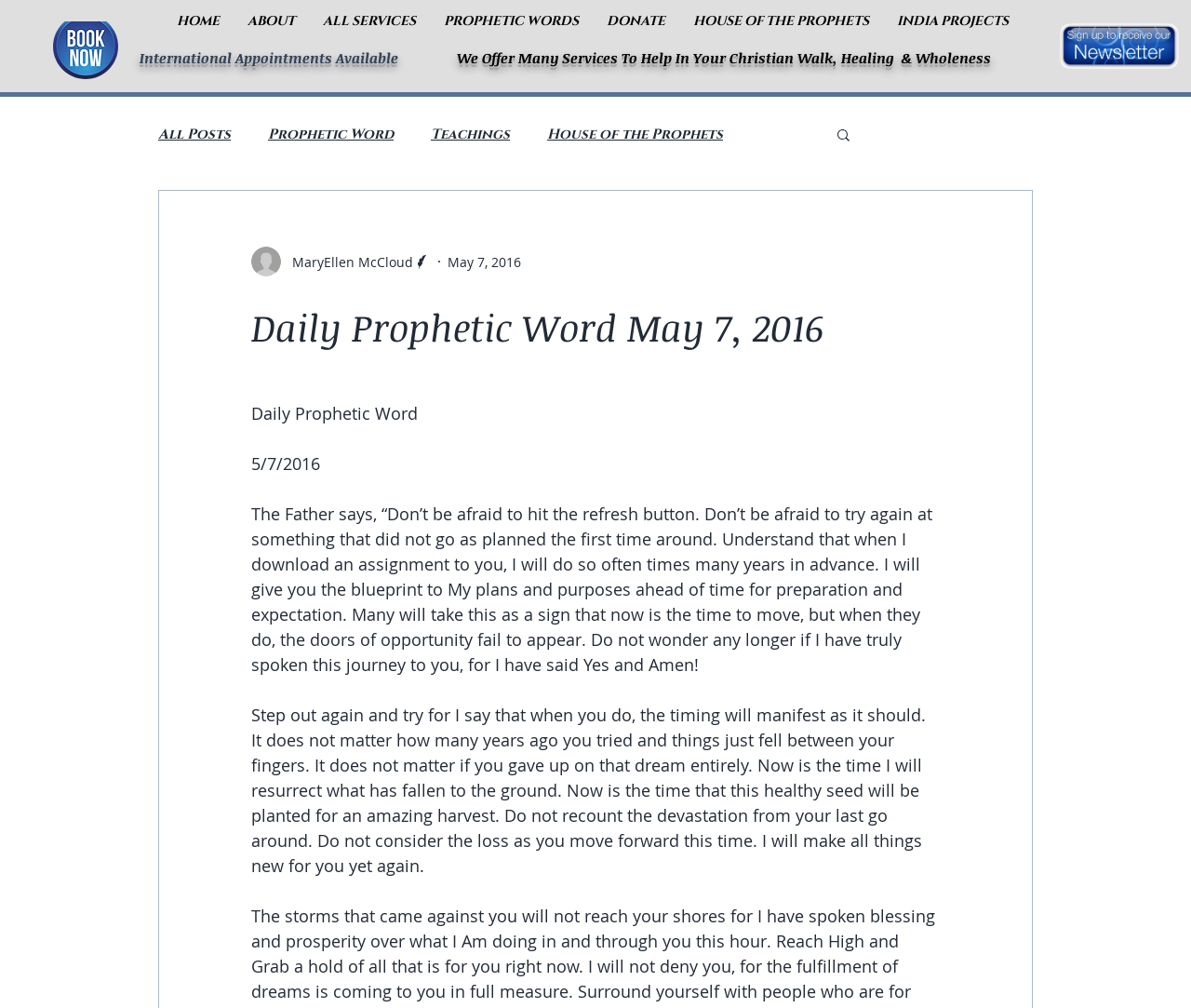Determine the bounding box coordinates for the clickable element to execute this instruction: "Log in or sign up". Provide the coordinates as four float numbers between 0 and 1, i.e., [left, top, right, bottom].

[0.747, 0.116, 0.867, 0.15]